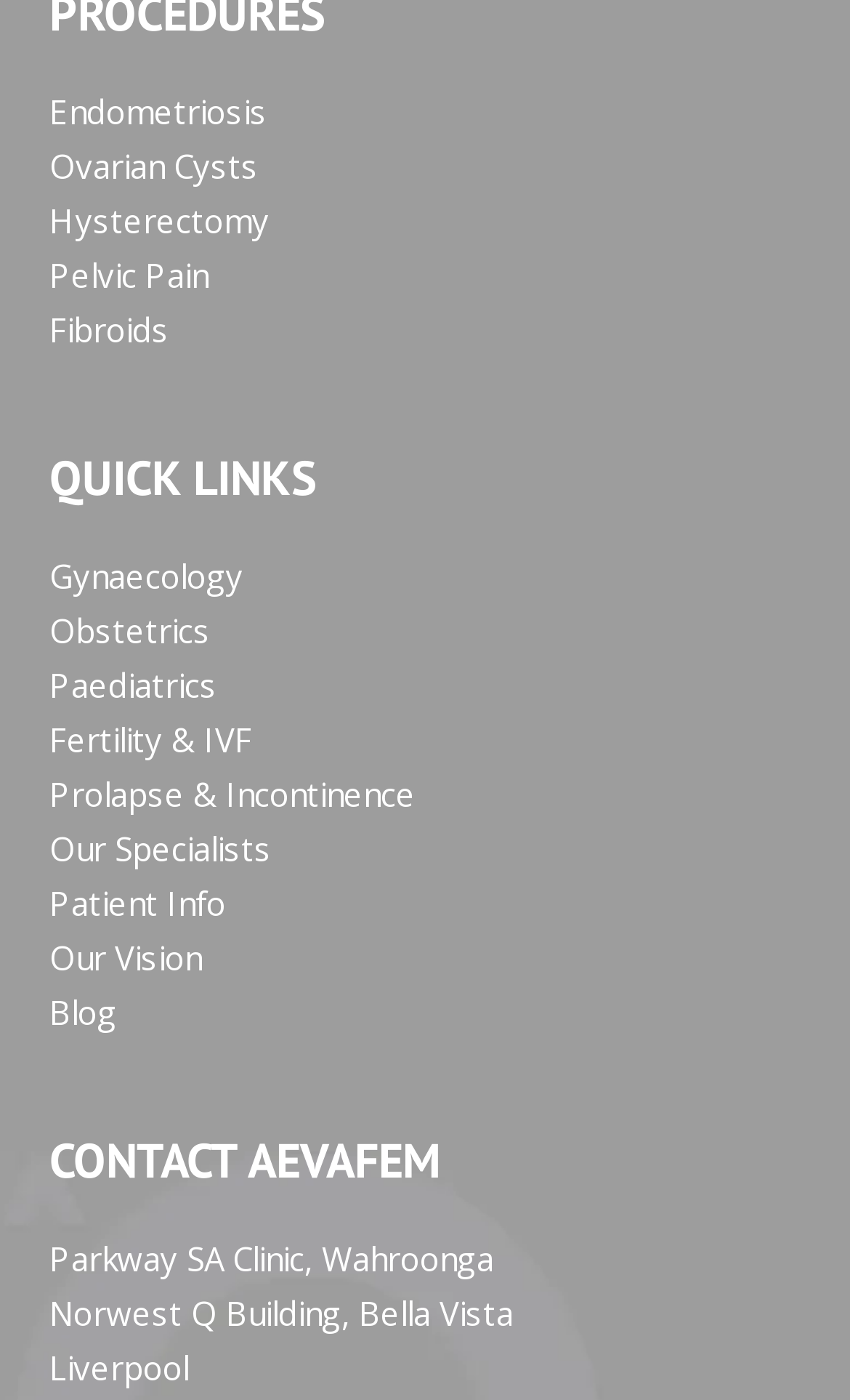Locate the bounding box coordinates of the clickable area to execute the instruction: "view August 2023". Provide the coordinates as four float numbers between 0 and 1, represented as [left, top, right, bottom].

None